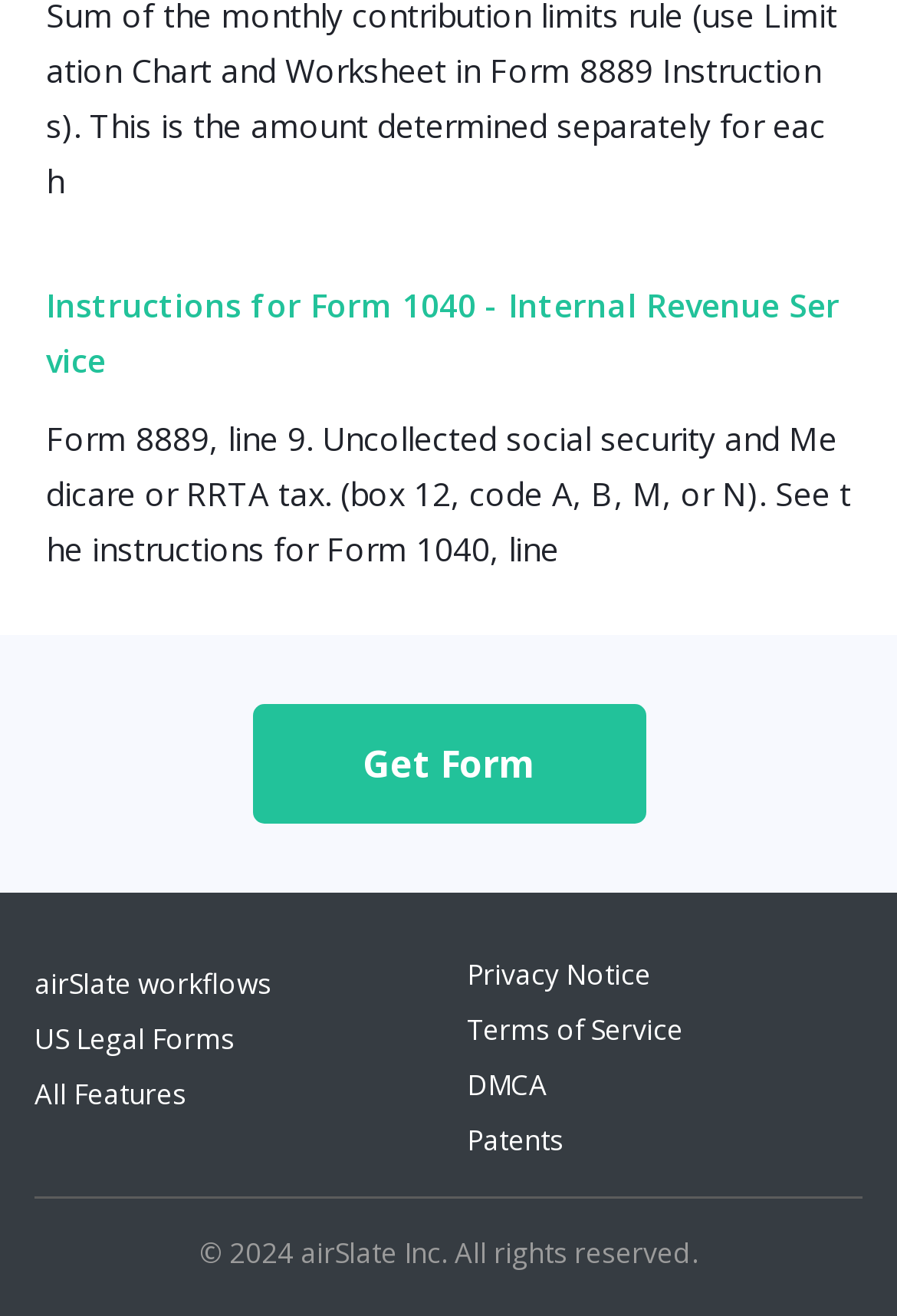Please determine the bounding box coordinates of the element to click on in order to accomplish the following task: "View US Legal Forms". Ensure the coordinates are four float numbers ranging from 0 to 1, i.e., [left, top, right, bottom].

[0.038, 0.775, 0.262, 0.805]